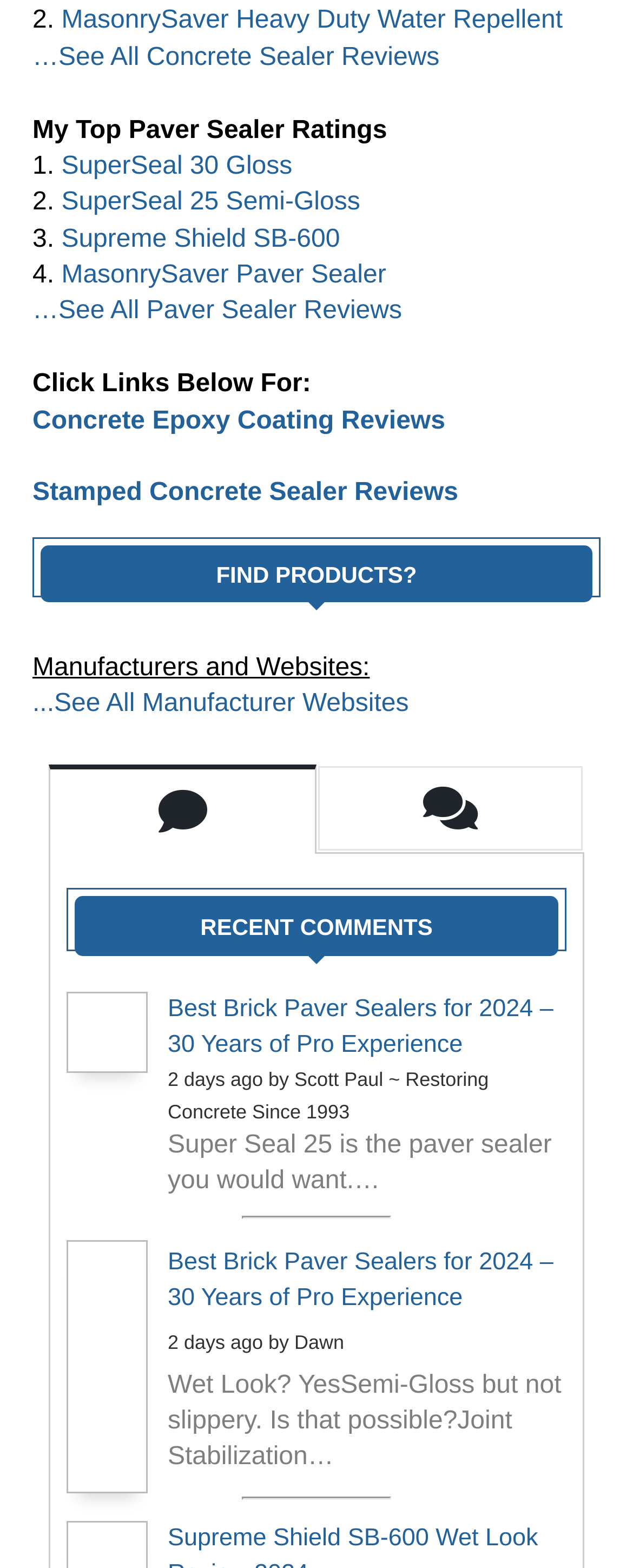Using the webpage screenshot, find the UI element described by SuperSeal 25 Semi-Gloss. Provide the bounding box coordinates in the format (top-left x, top-left y, bottom-right x, bottom-right y), ensuring all values are floating point numbers between 0 and 1.

[0.097, 0.12, 0.569, 0.138]